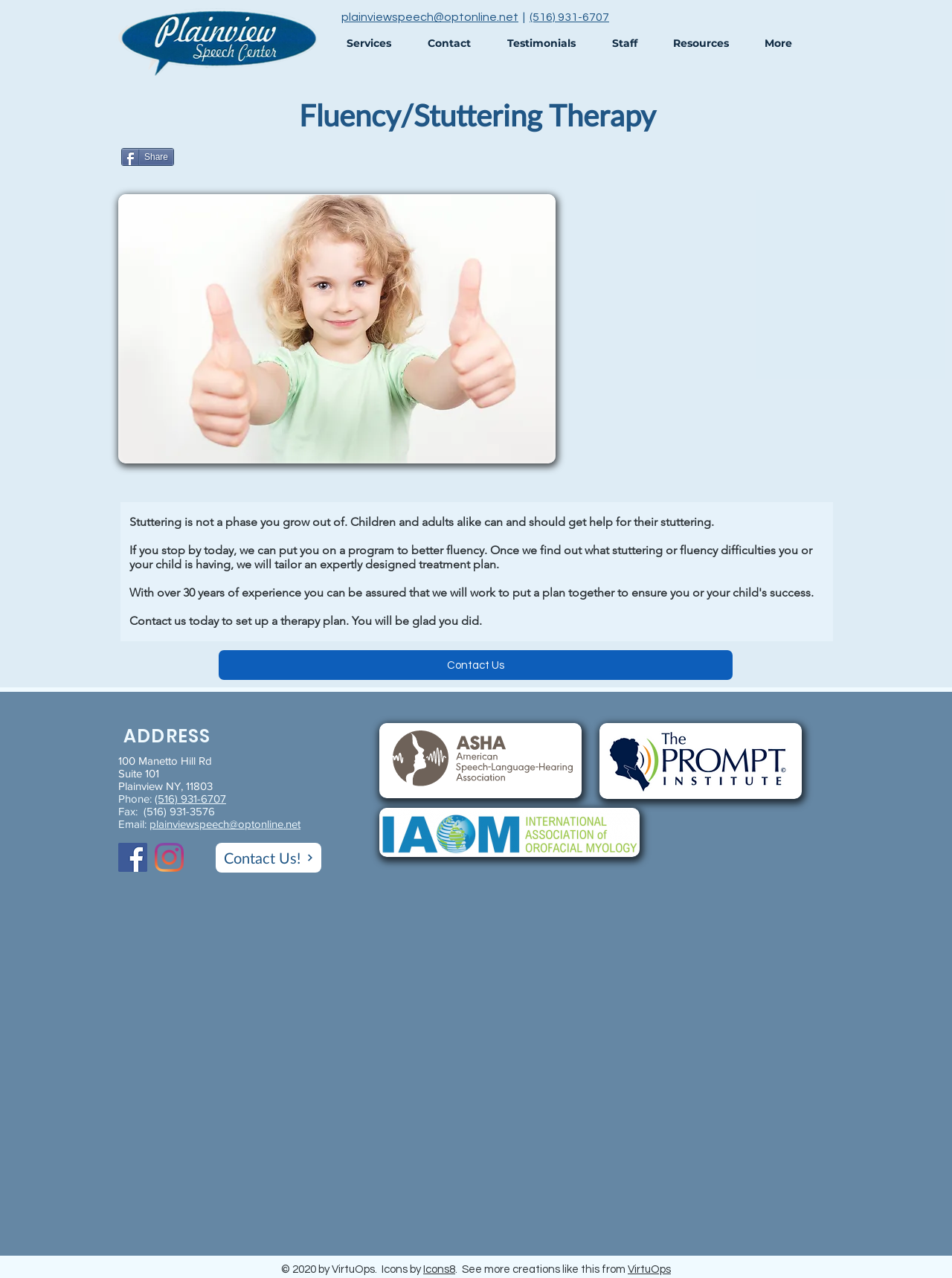Please identify the bounding box coordinates of the area that needs to be clicked to follow this instruction: "Read the article 'Not for the faint-hearted'".

None